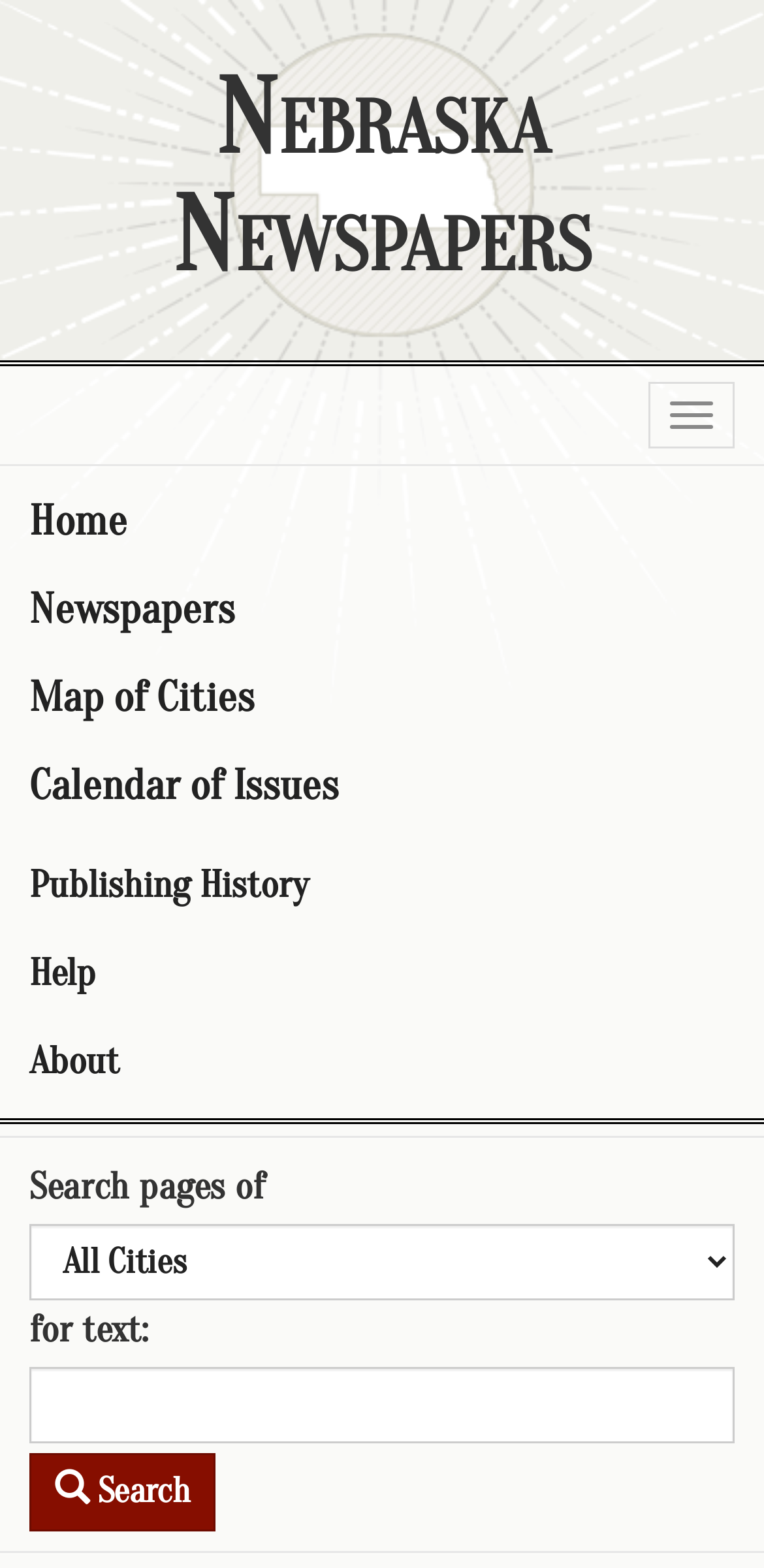Identify the bounding box coordinates of the clickable section necessary to follow the following instruction: "Toggle navigation". The coordinates should be presented as four float numbers from 0 to 1, i.e., [left, top, right, bottom].

[0.849, 0.243, 0.962, 0.285]